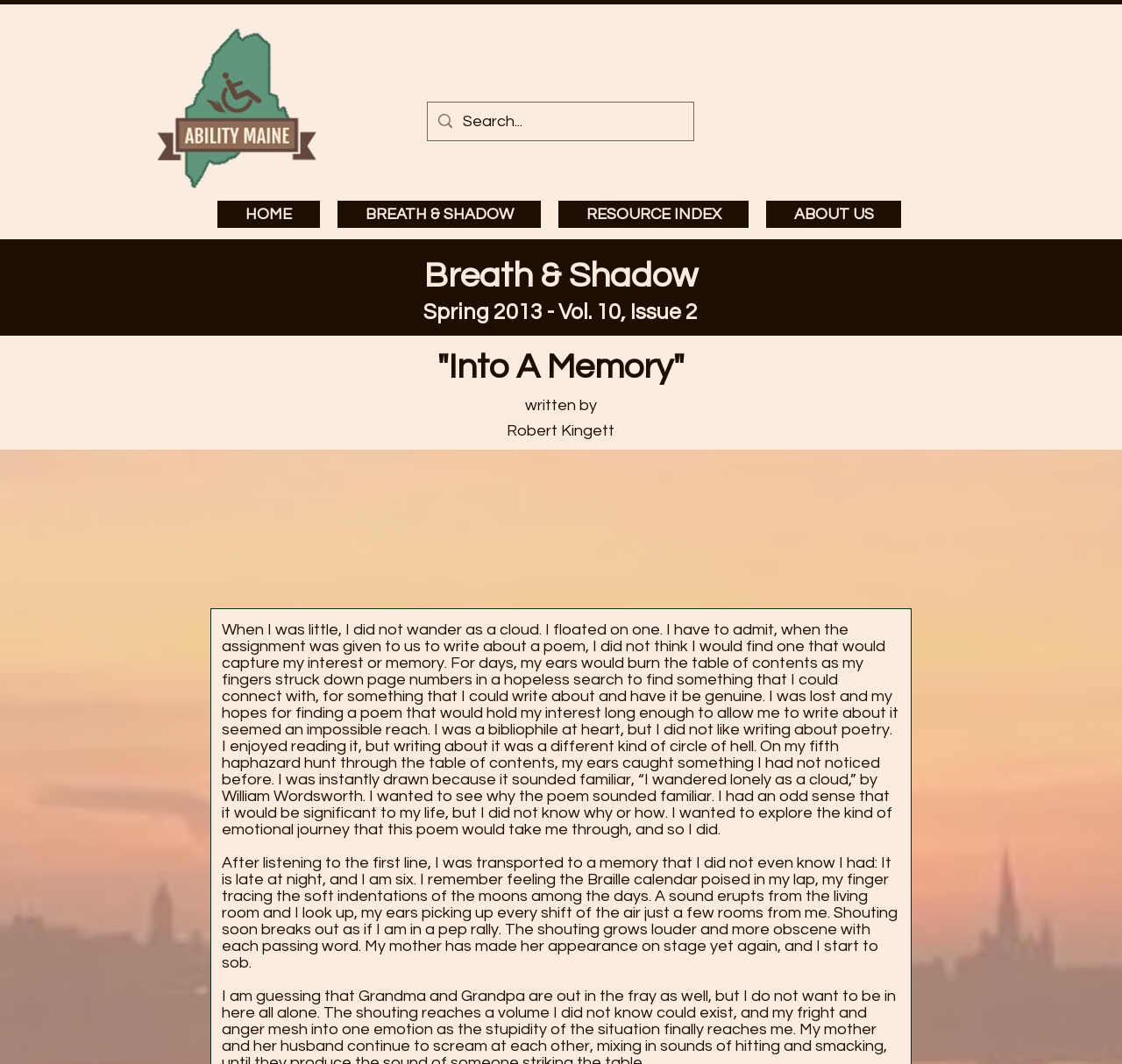What is the search box placeholder text?
Answer the question in a detailed and comprehensive manner.

The search box has a placeholder text 'Search...' which is mentioned in the searchbox element with bounding box coordinates [0.413, 0.096, 0.585, 0.132].